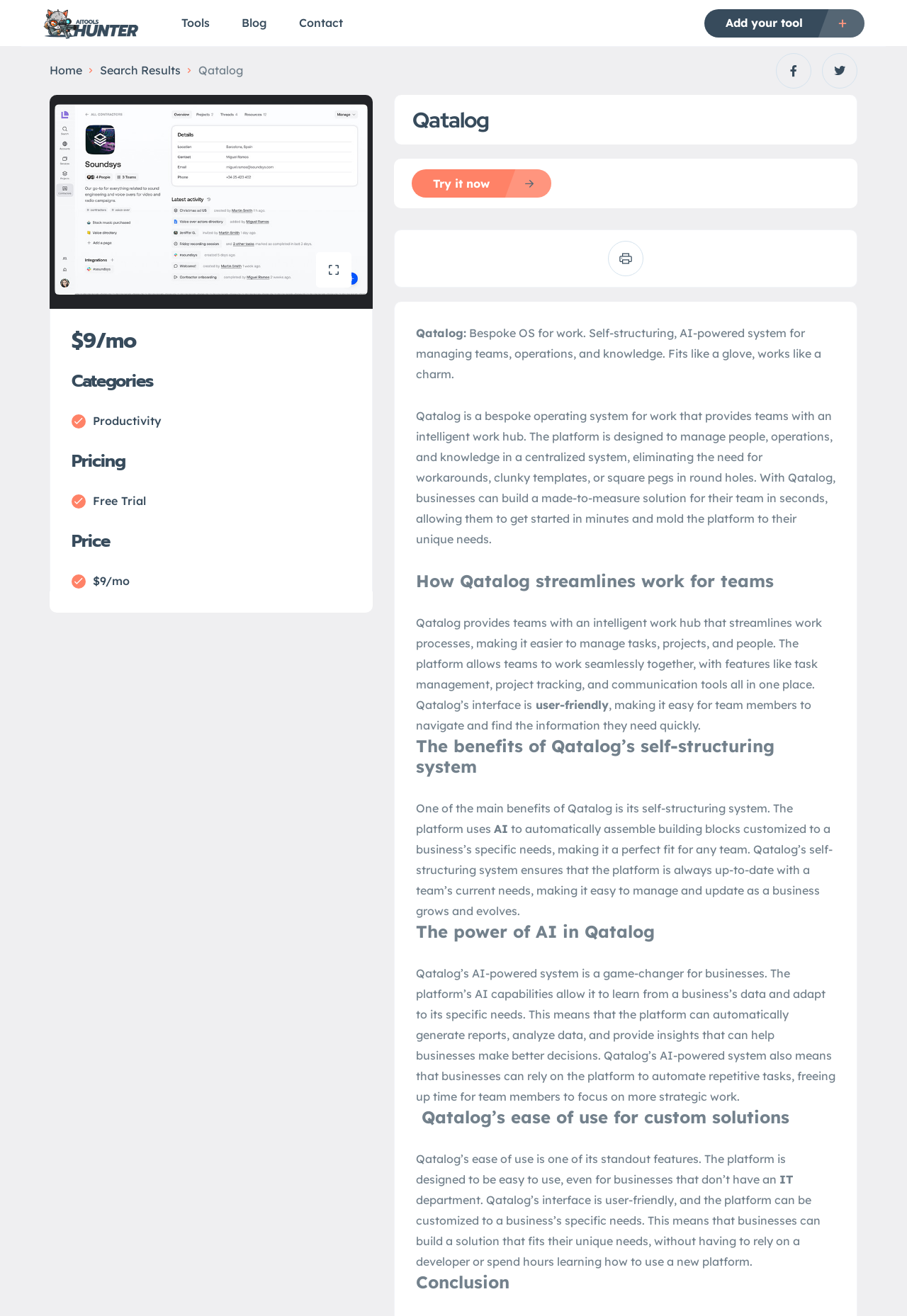Use a single word or phrase to answer the question: 
What is the price of the platform?

$9/mo